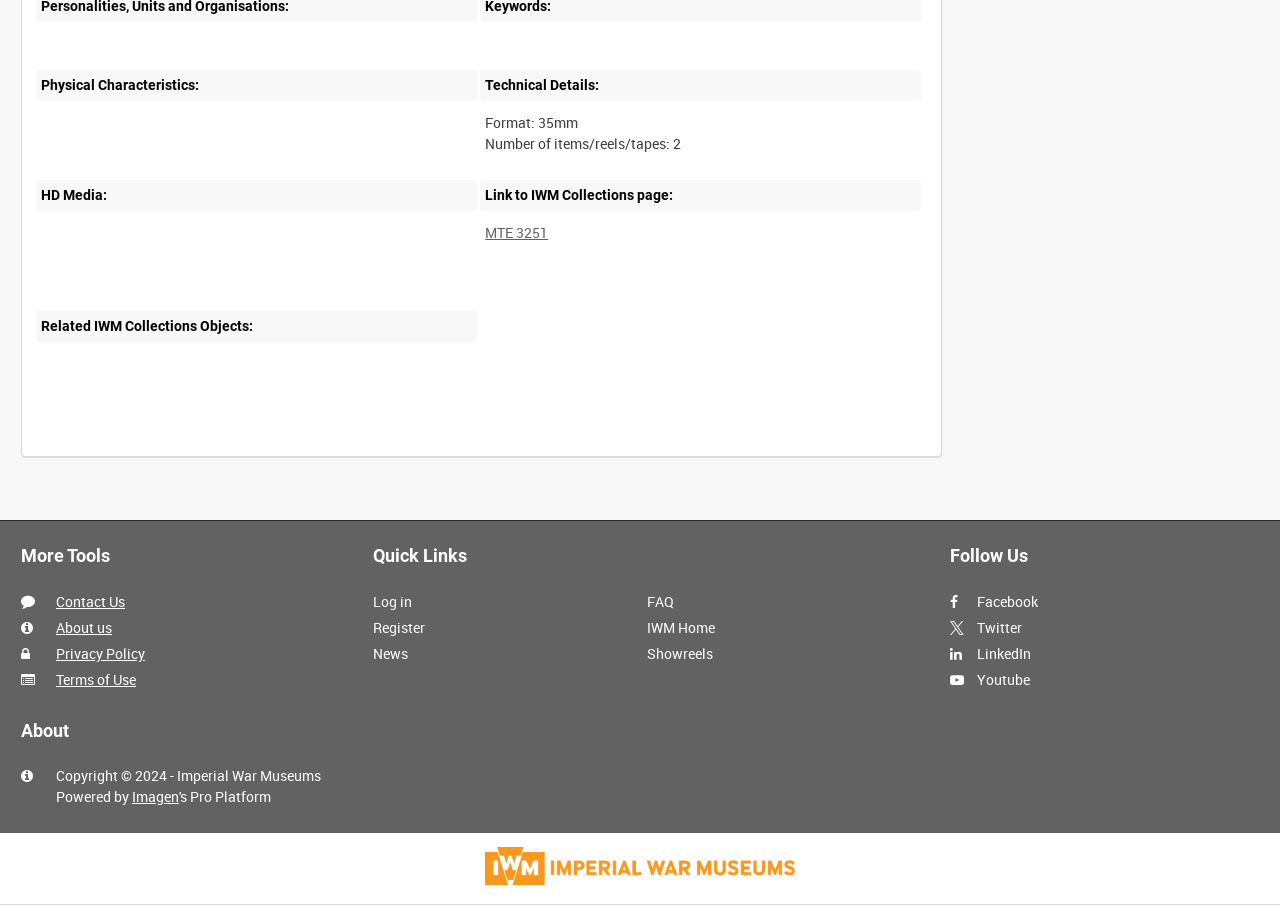Could you find the bounding box coordinates of the clickable area to complete this instruction: "Follow Imperial War Museums on Facebook"?

[0.742, 0.654, 0.811, 0.675]